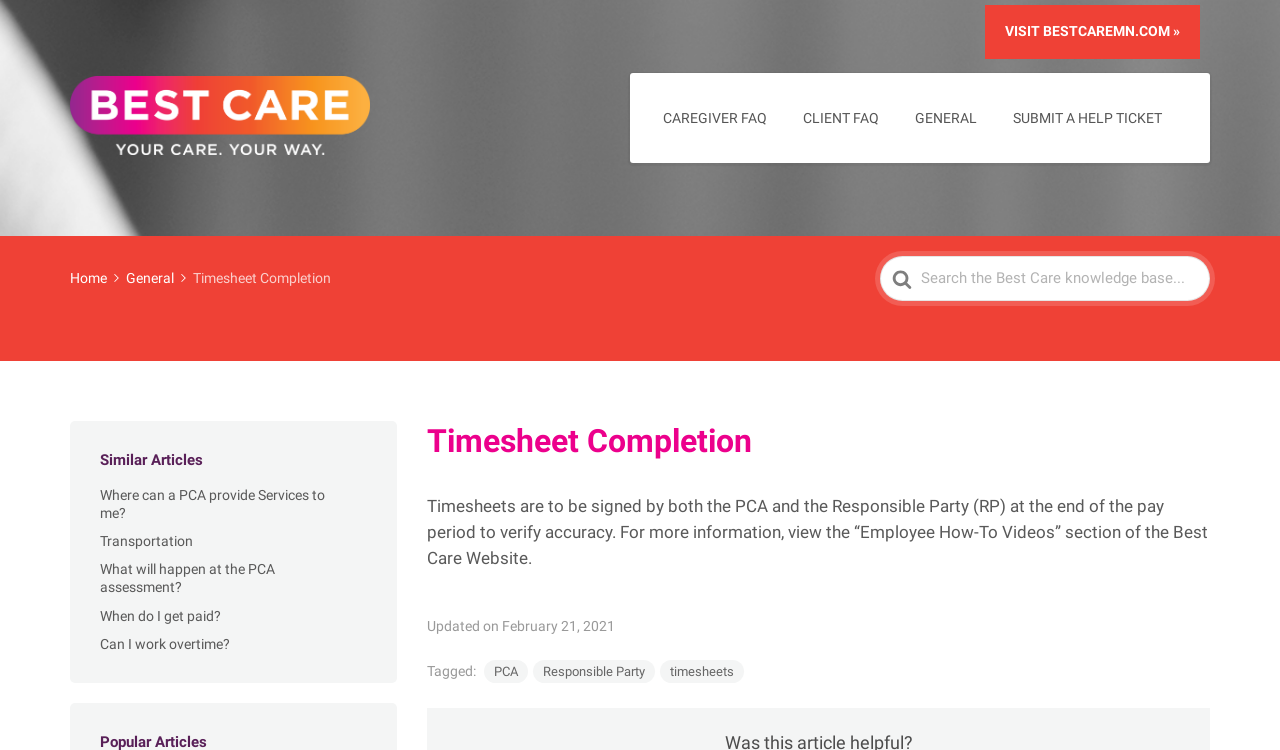Determine the bounding box coordinates of the region that needs to be clicked to achieve the task: "go to the home page".

[0.055, 0.36, 0.096, 0.381]